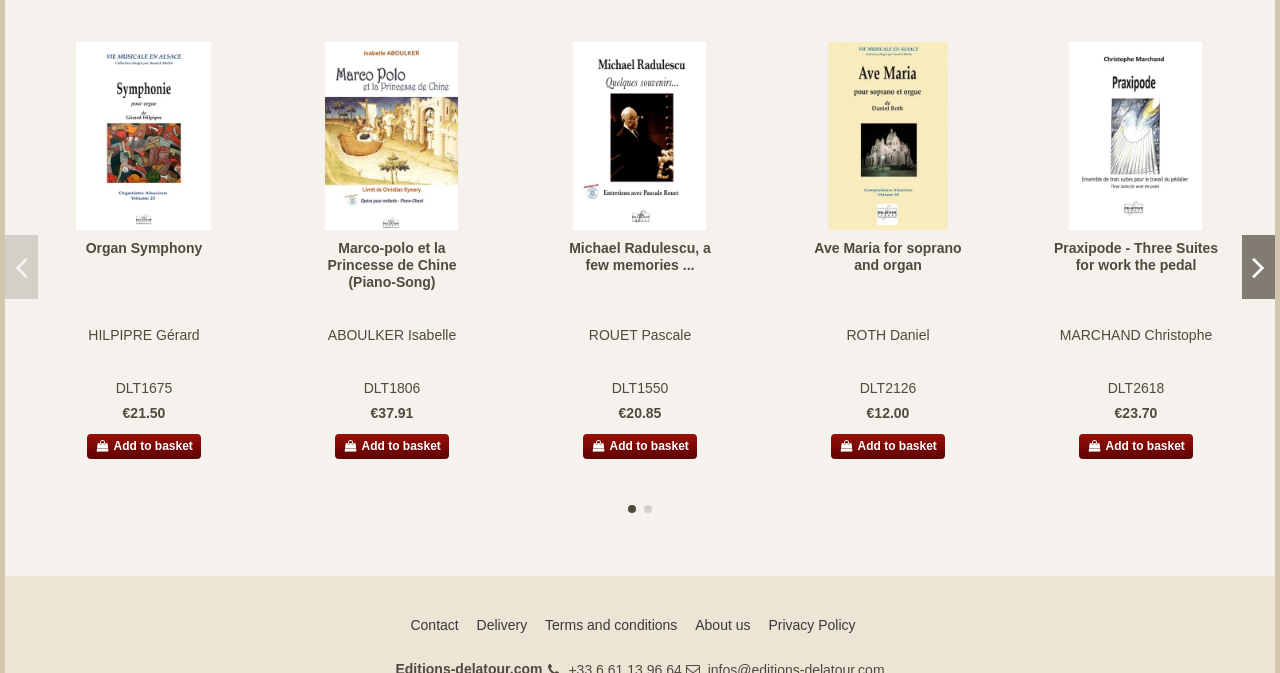How many articles are displayed on the webpage?
Give a one-word or short phrase answer based on the image.

4